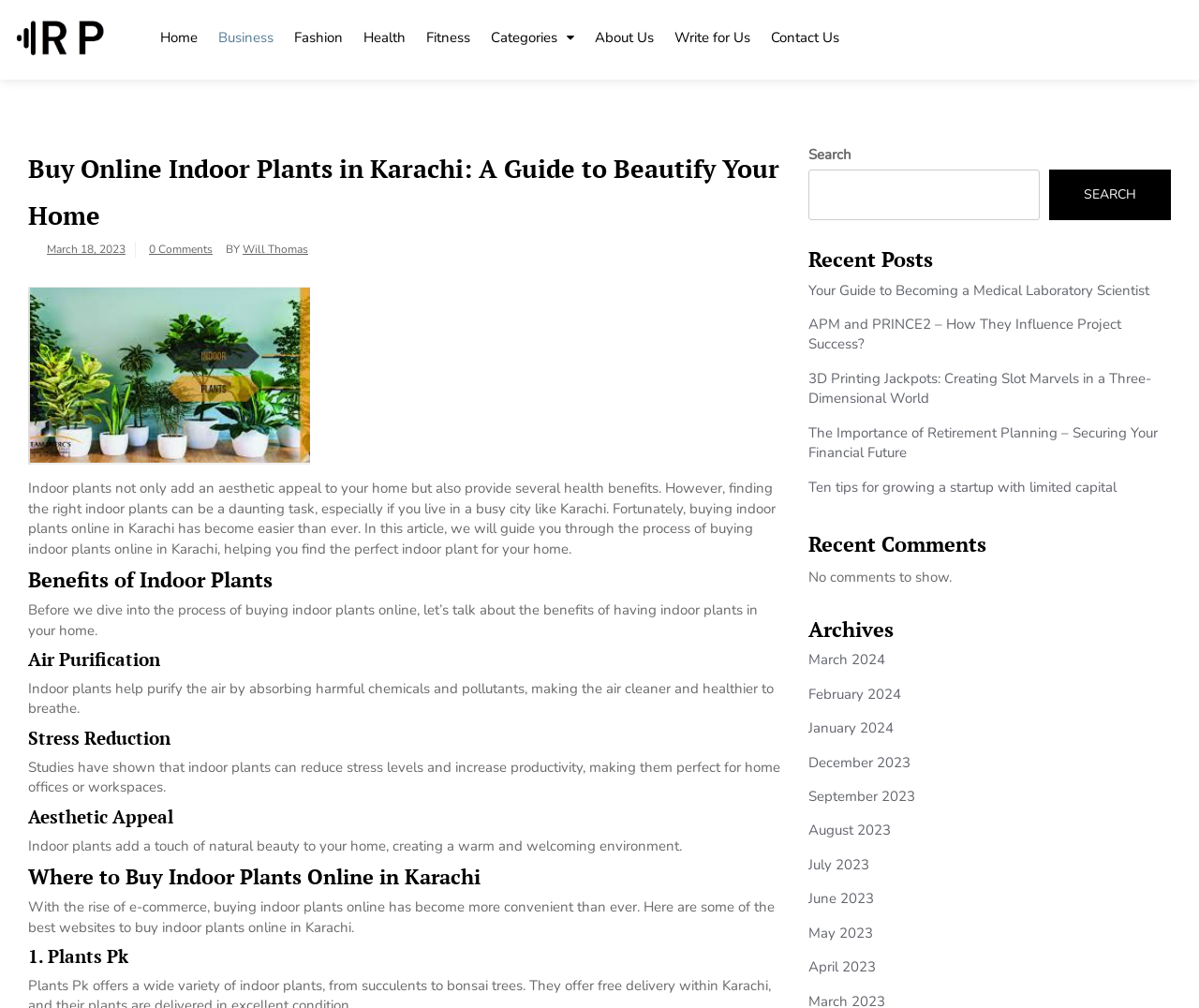Reply to the question with a single word or phrase:
What is the benefit of indoor plants in air purification?

Purify the air